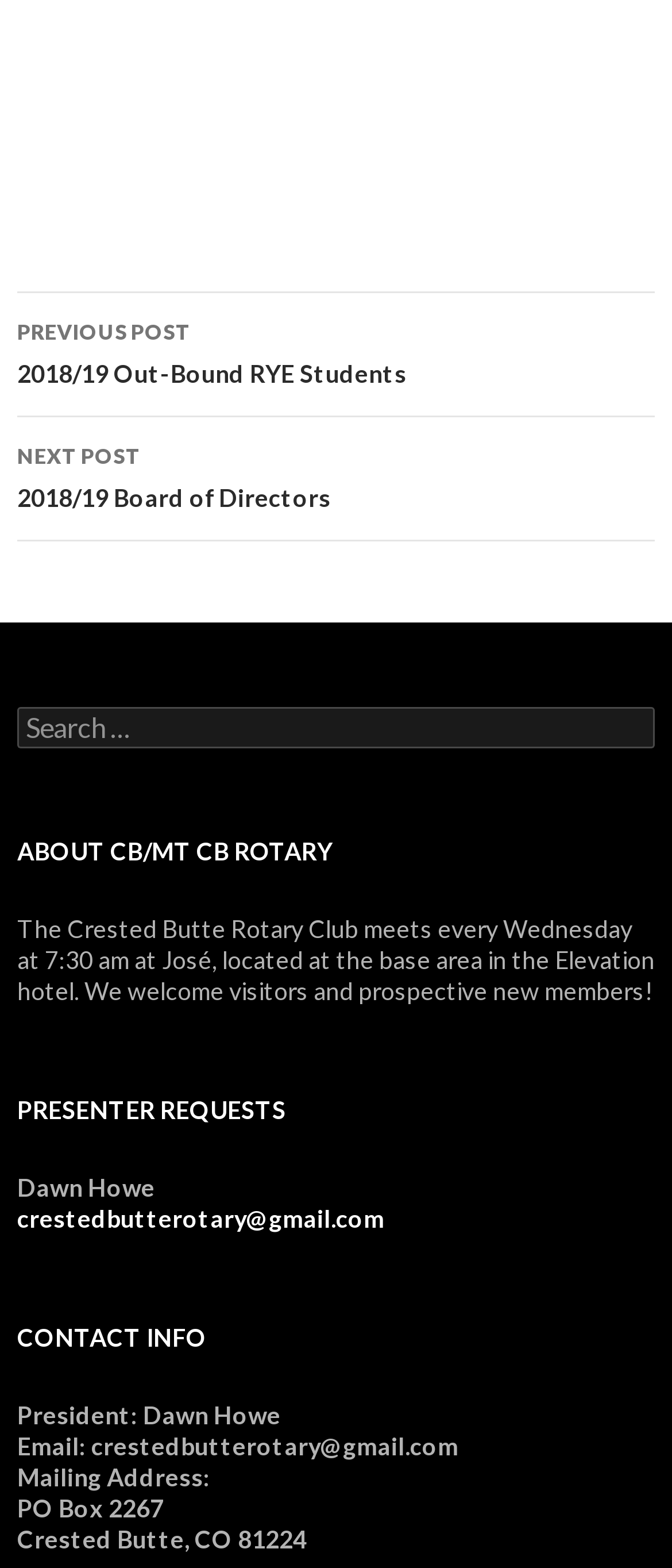Answer the question with a brief word or phrase:
Who is the President of the Crested Butte Rotary Club?

Dawn Howe